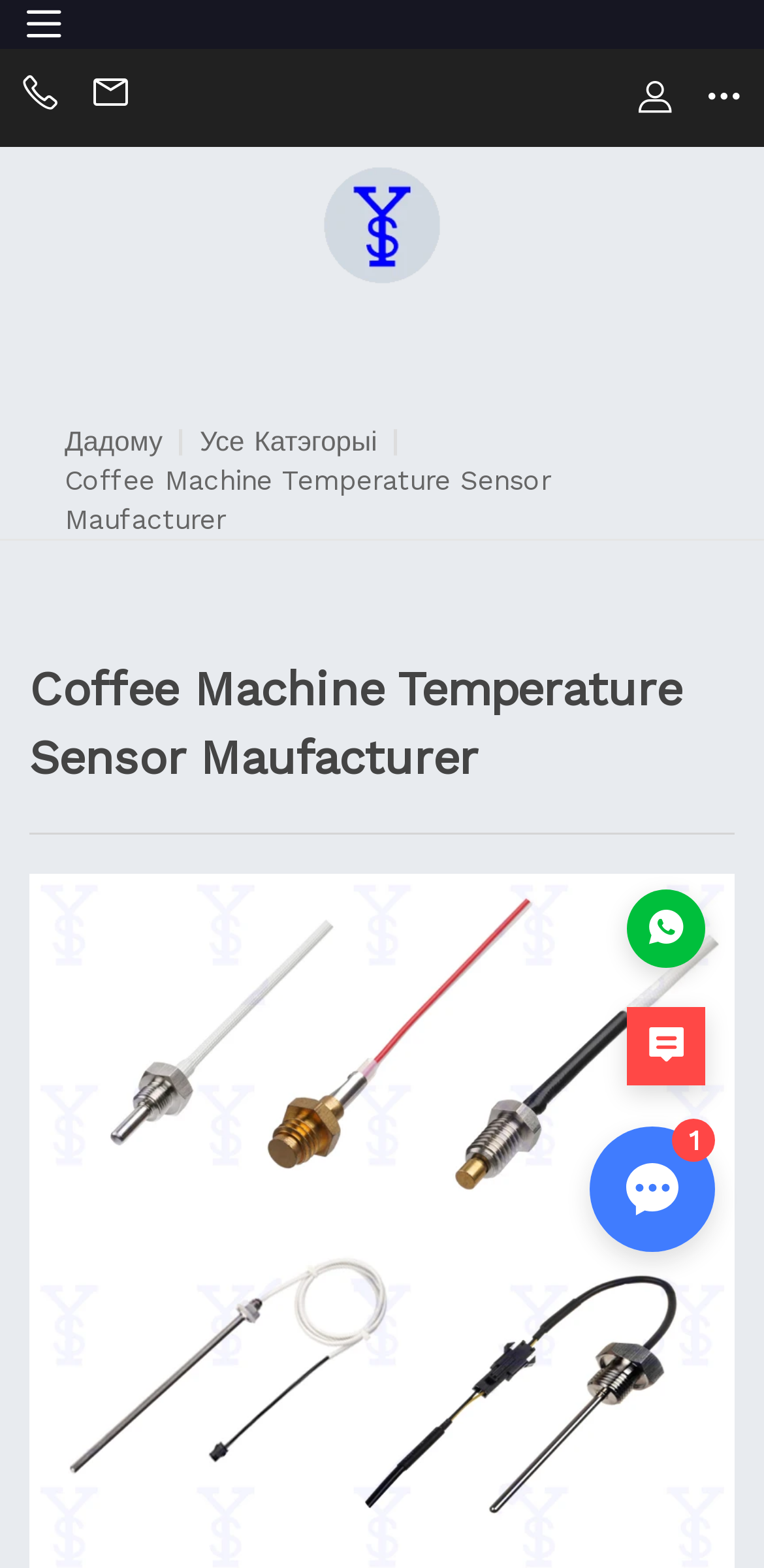How many links are there in the navigation menu?
Answer the question with as much detail as you can, using the image as a reference.

I counted the number of link elements in the navigation menu section, which are 'Дадому', '|', and 'Усе Катэгорыі'. There are three links in total.